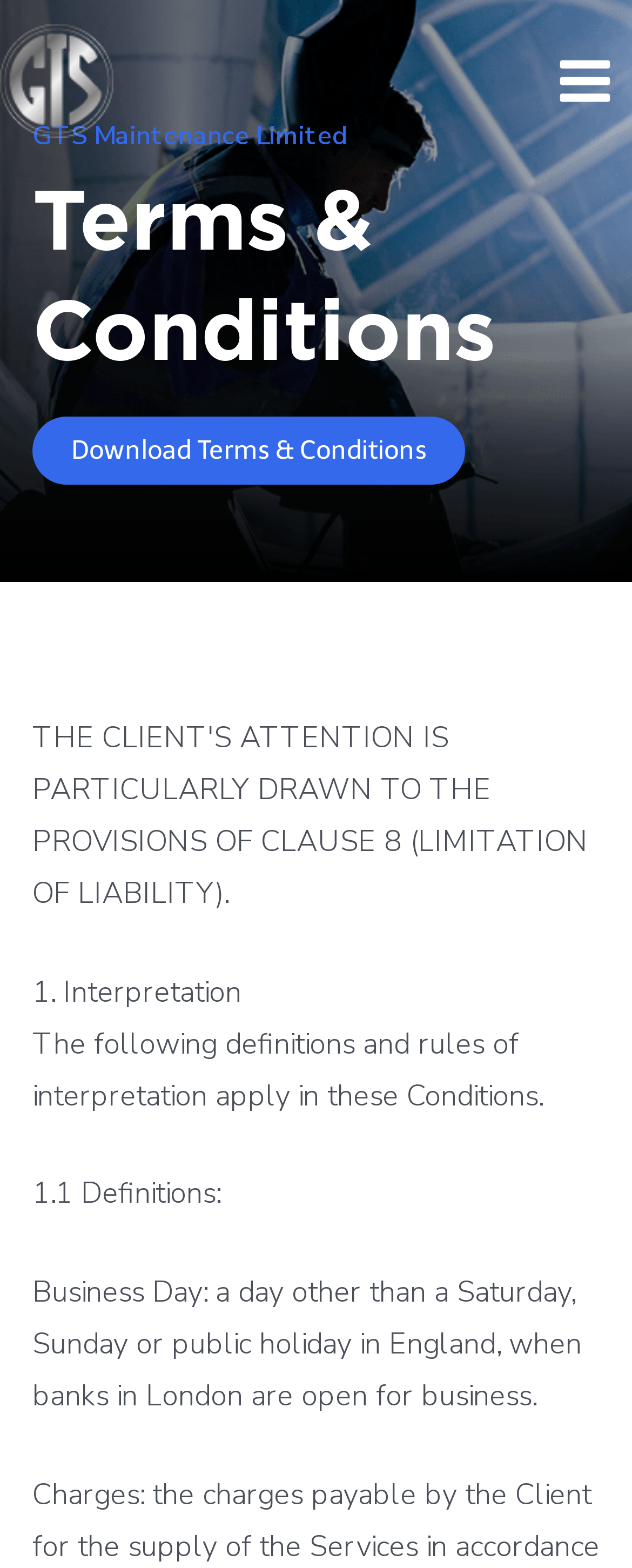Based on what you see in the screenshot, provide a thorough answer to this question: What is the purpose of the 'Main Menu' button?

The 'Main Menu' button is located at the top-right corner of the webpage, and it is in a collapsed state. This suggests that it can be expanded or collapsed to show or hide the menu items.